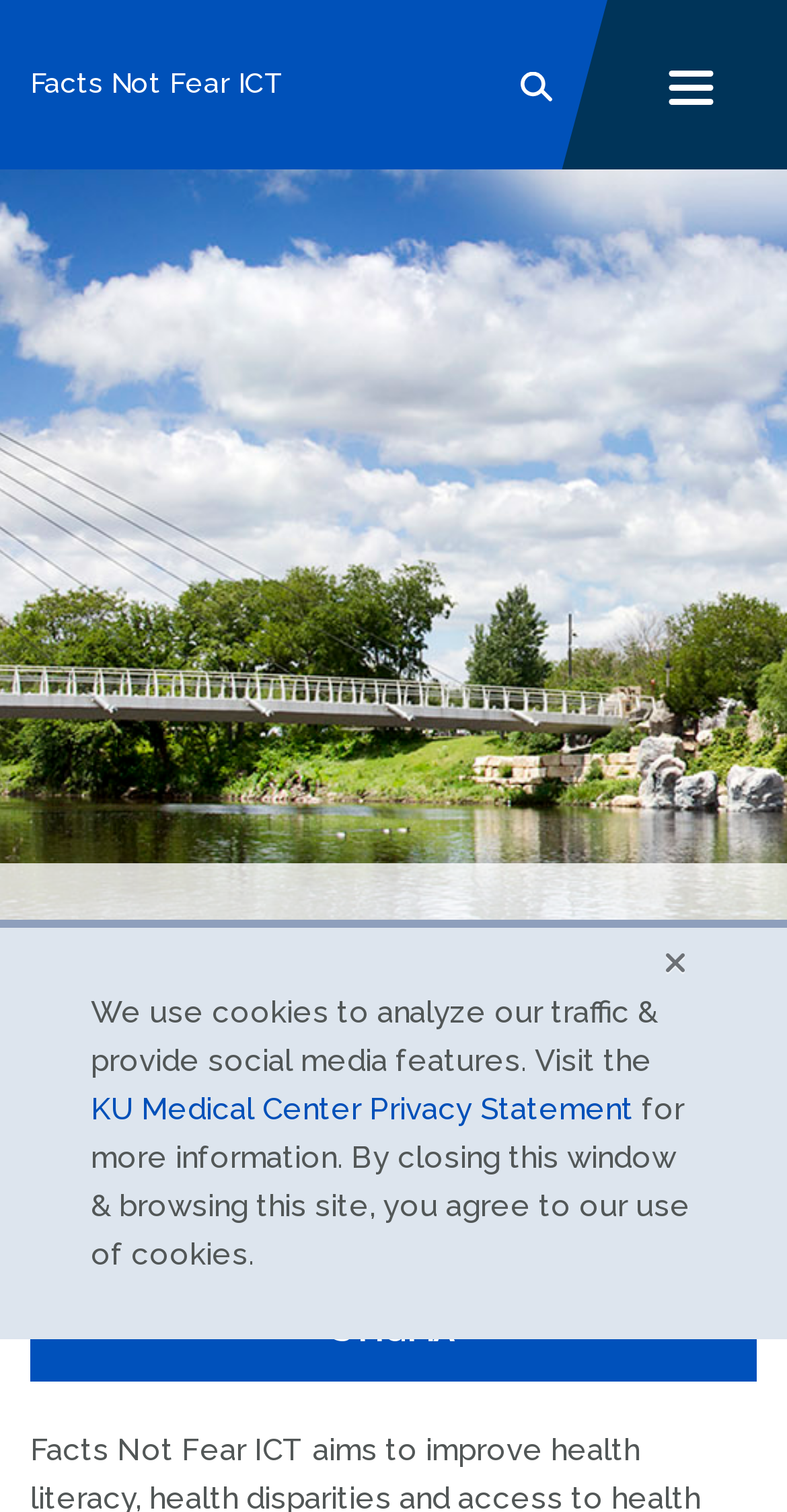Show the bounding box coordinates for the element that needs to be clicked to execute the following instruction: "Open the mobile menu". Provide the coordinates in the form of four float numbers between 0 and 1, i.e., [left, top, right, bottom].

[0.797, 0.0, 0.961, 0.112]